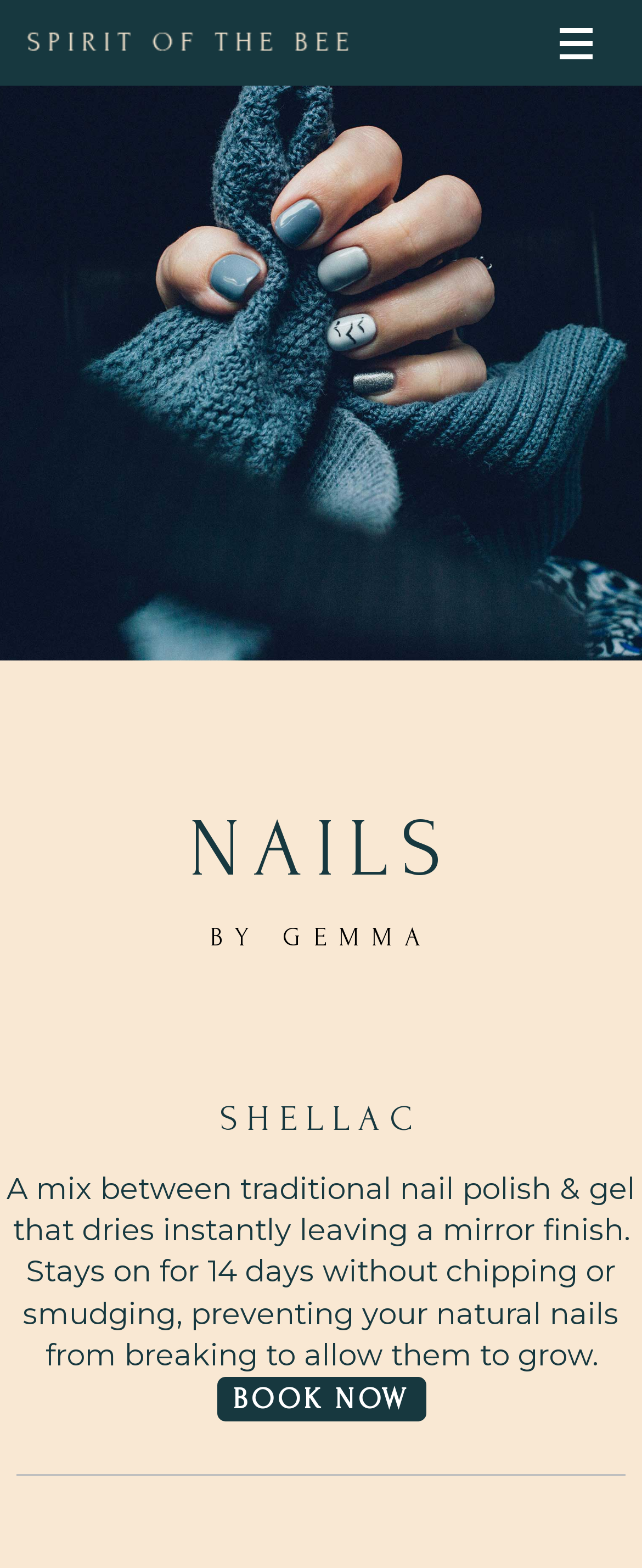Provide a one-word or one-phrase answer to the question:
What is the finish of the Shellac nail polish?

Mirror finish